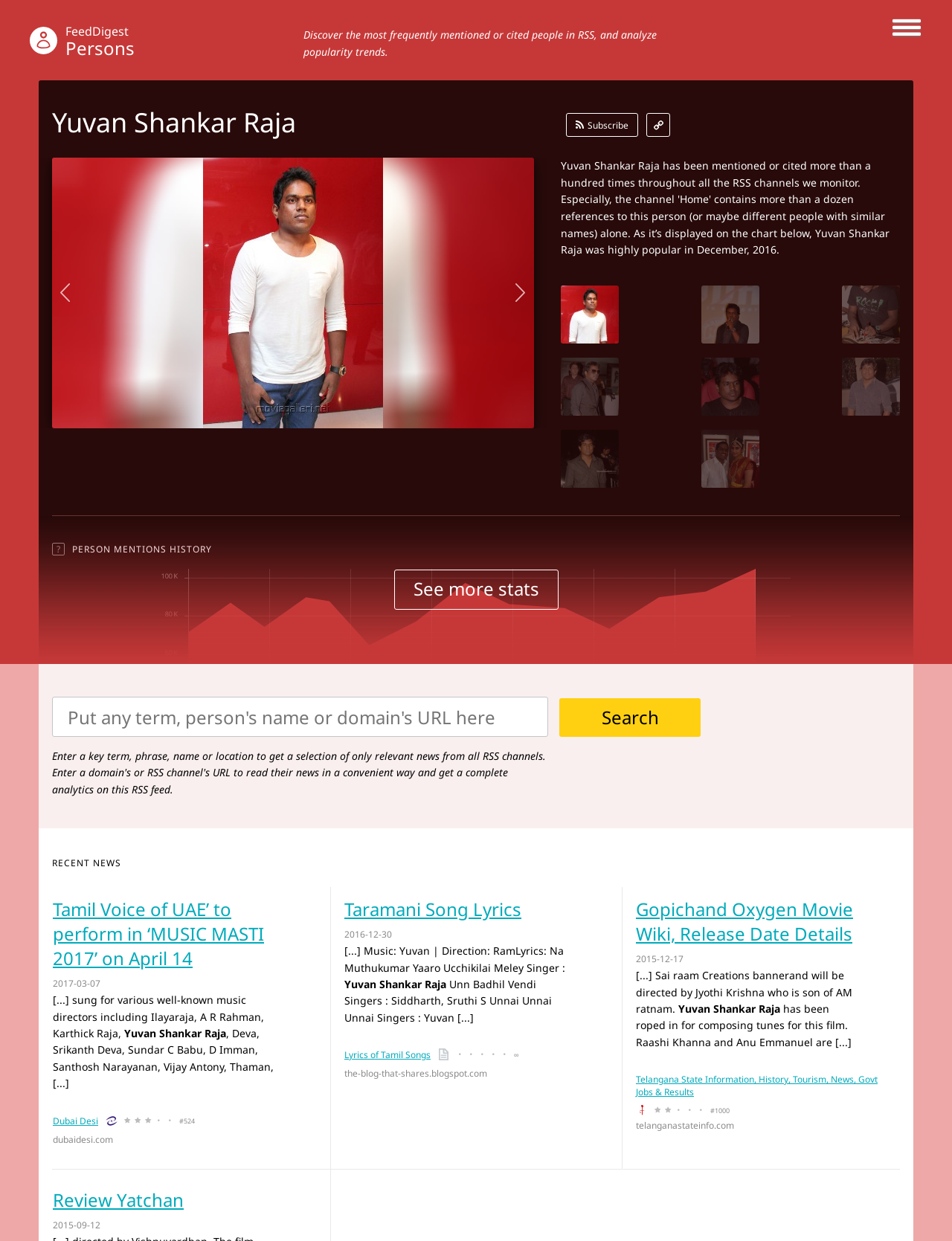Identify the bounding box coordinates of the region that should be clicked to execute the following instruction: "Subscribe to Yuvan Shankar Raja's news".

[0.595, 0.091, 0.67, 0.11]